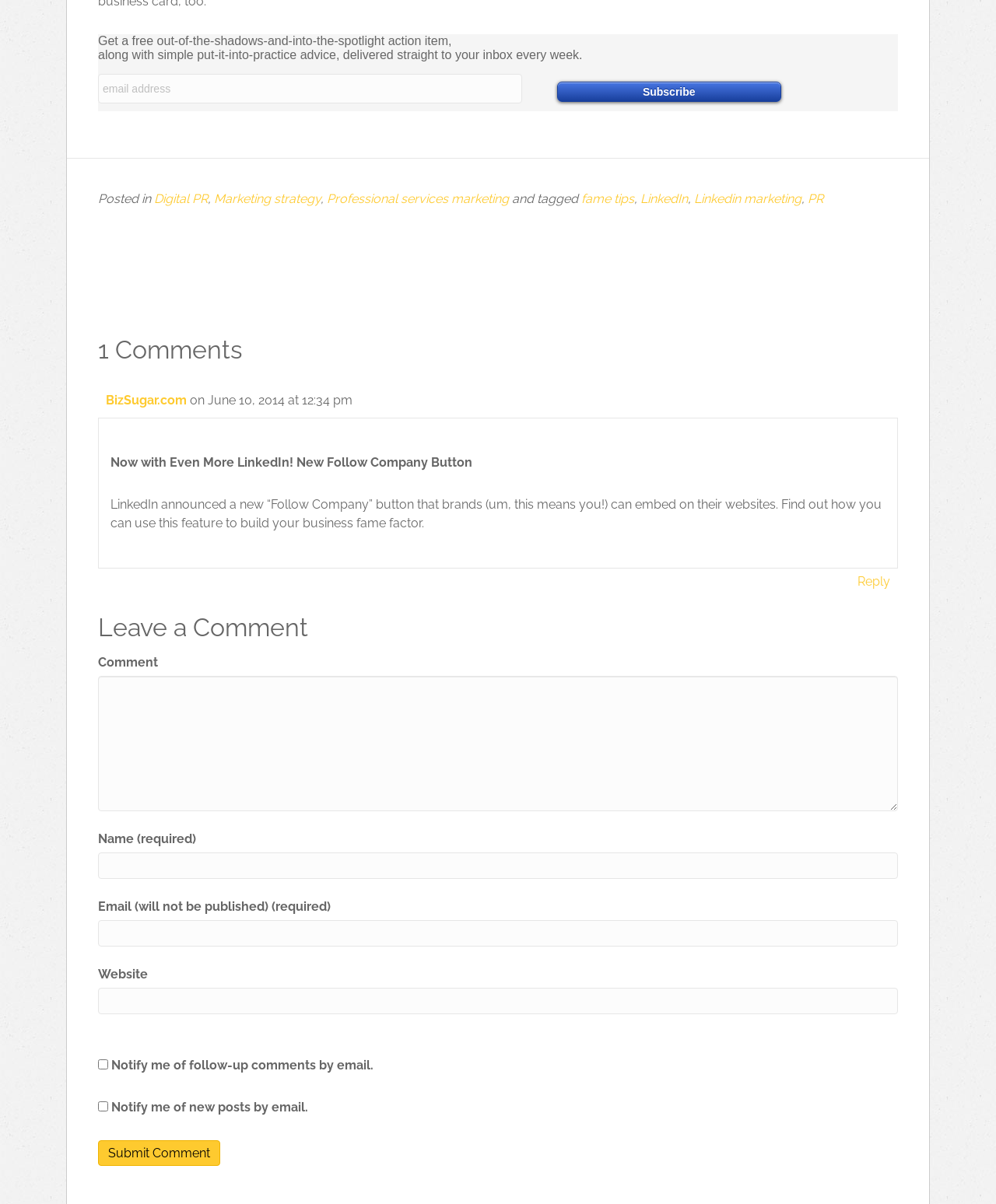Determine the coordinates of the bounding box that should be clicked to complete the instruction: "Reply to BizSugar.com". The coordinates should be represented by four float numbers between 0 and 1: [left, top, right, bottom].

[0.857, 0.474, 0.898, 0.492]